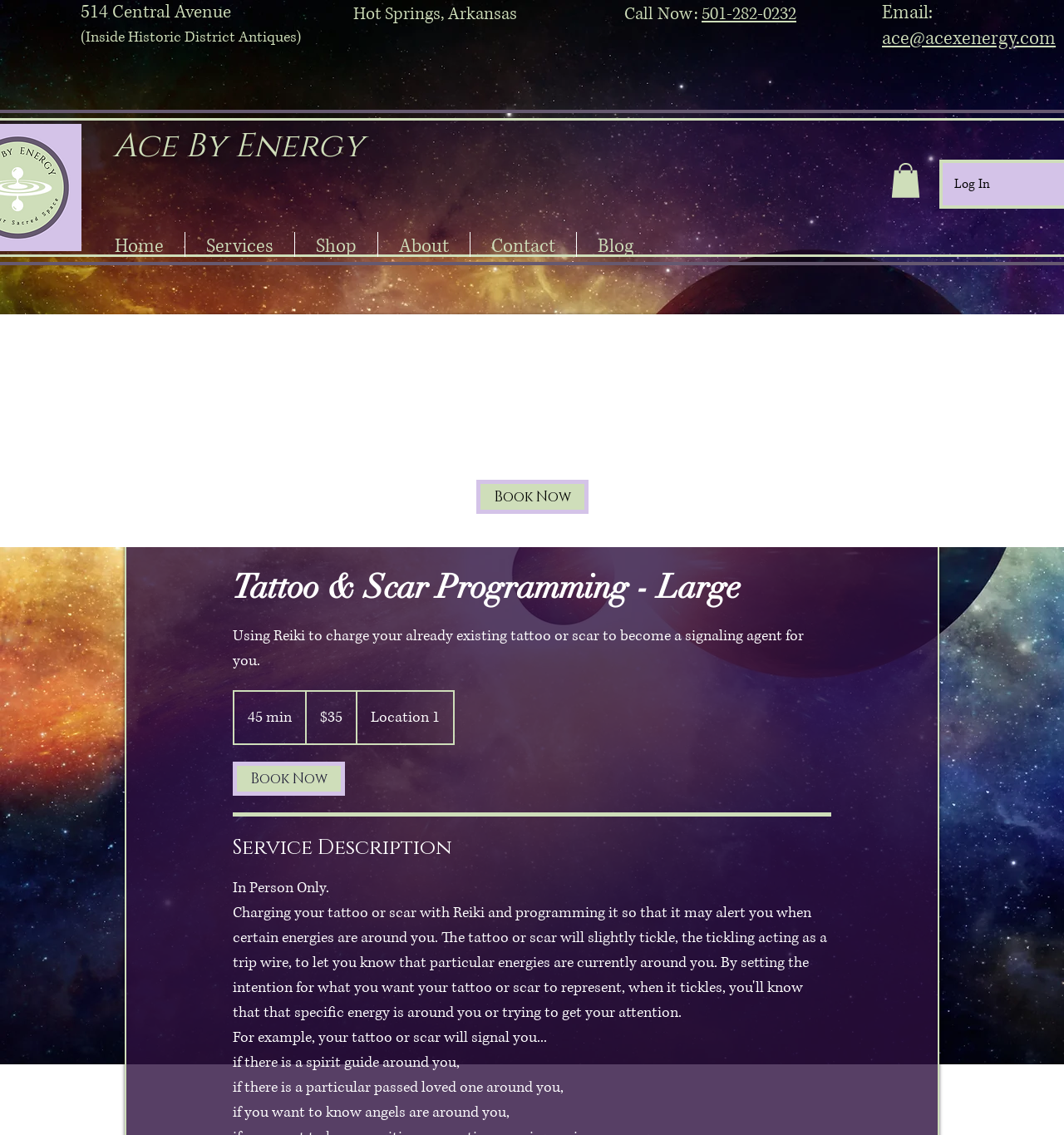What is the phone number to call?
Refer to the image and respond with a one-word or short-phrase answer.

501-282-0232